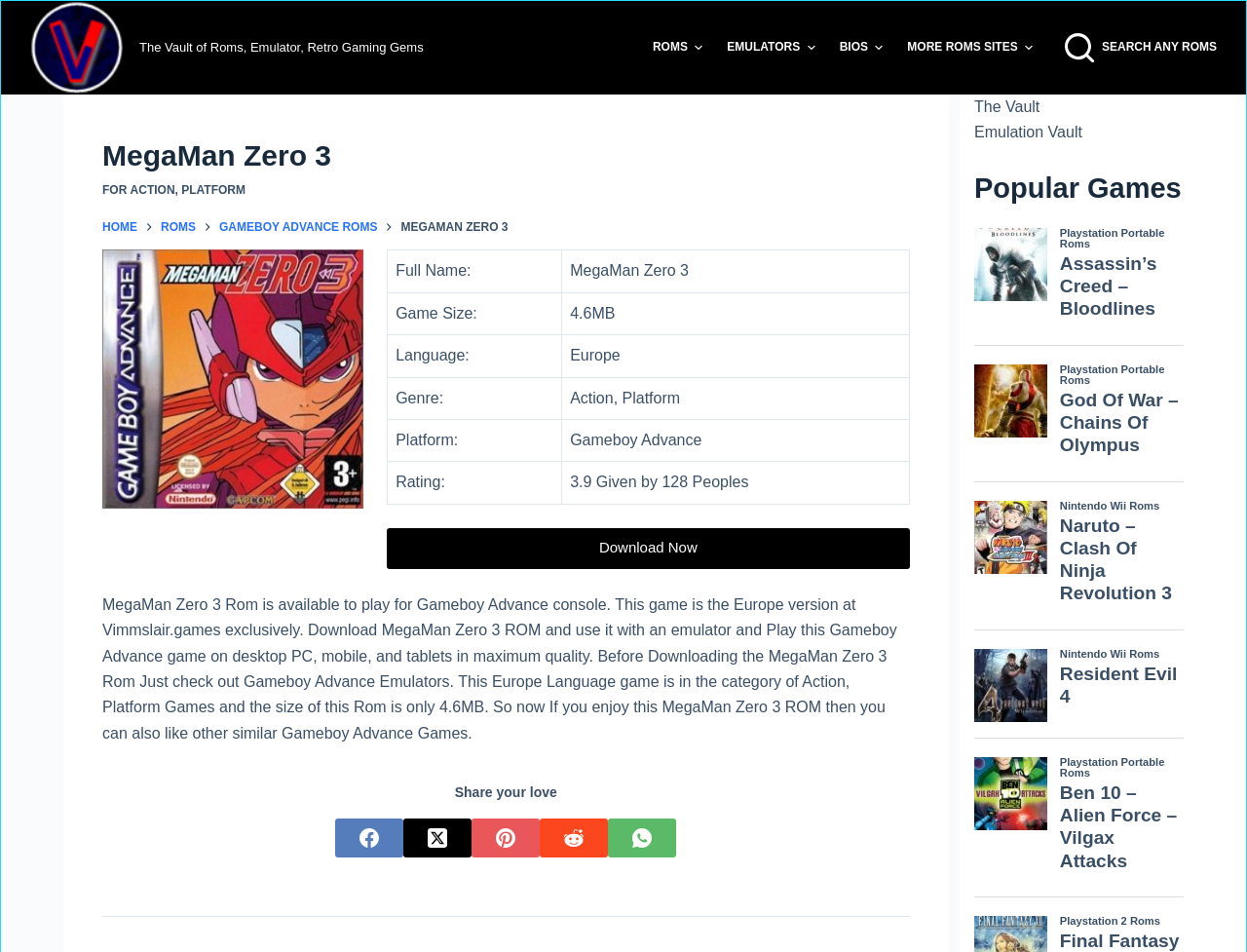Determine the bounding box for the described UI element: "Home".

[0.082, 0.229, 0.11, 0.249]